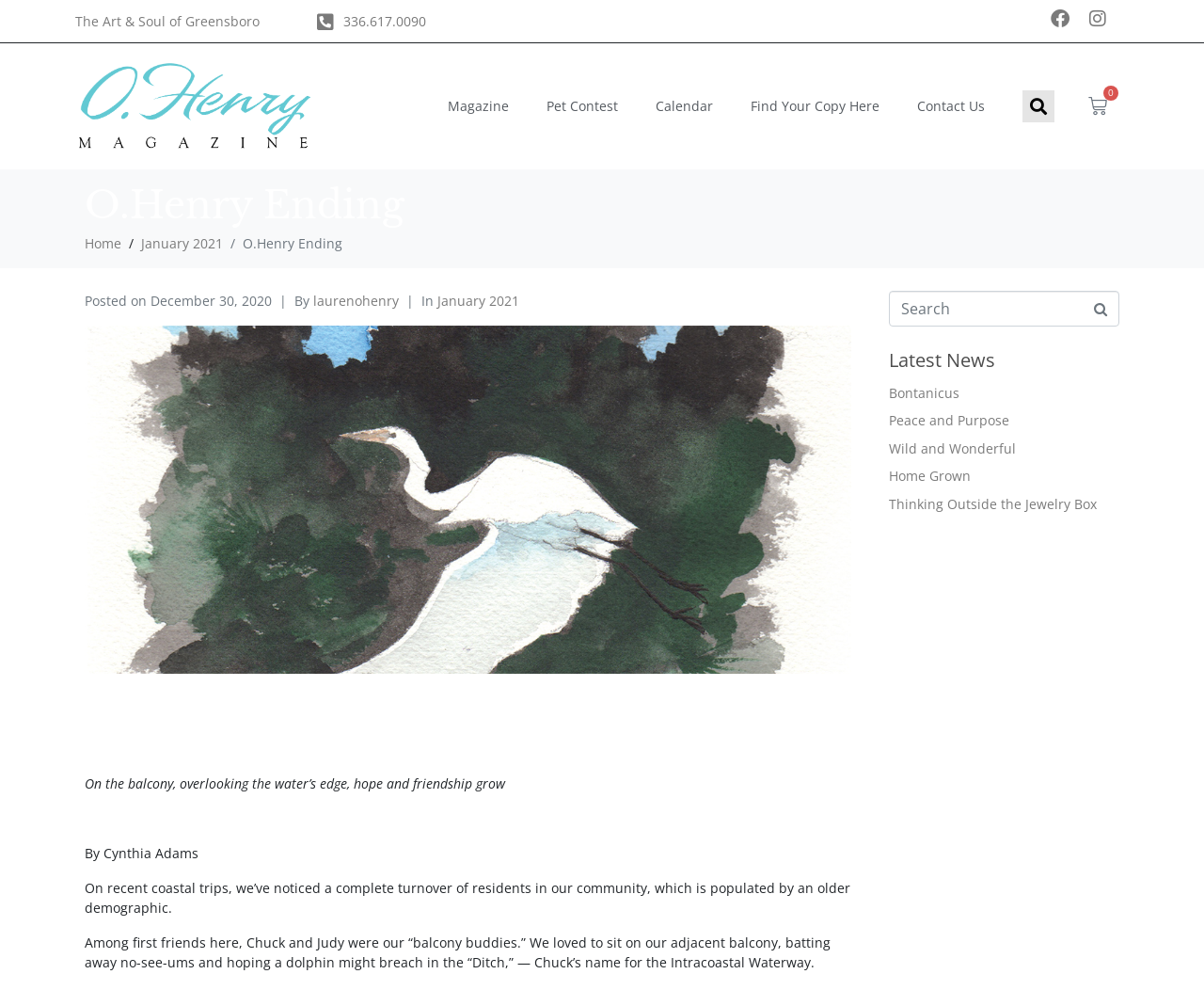Using the information in the image, give a comprehensive answer to the question: 
What is the phone number on the top-right corner?

I looked at the top-right corner of the webpage and found a link with the text '336.617.0090', which appears to be a phone number.